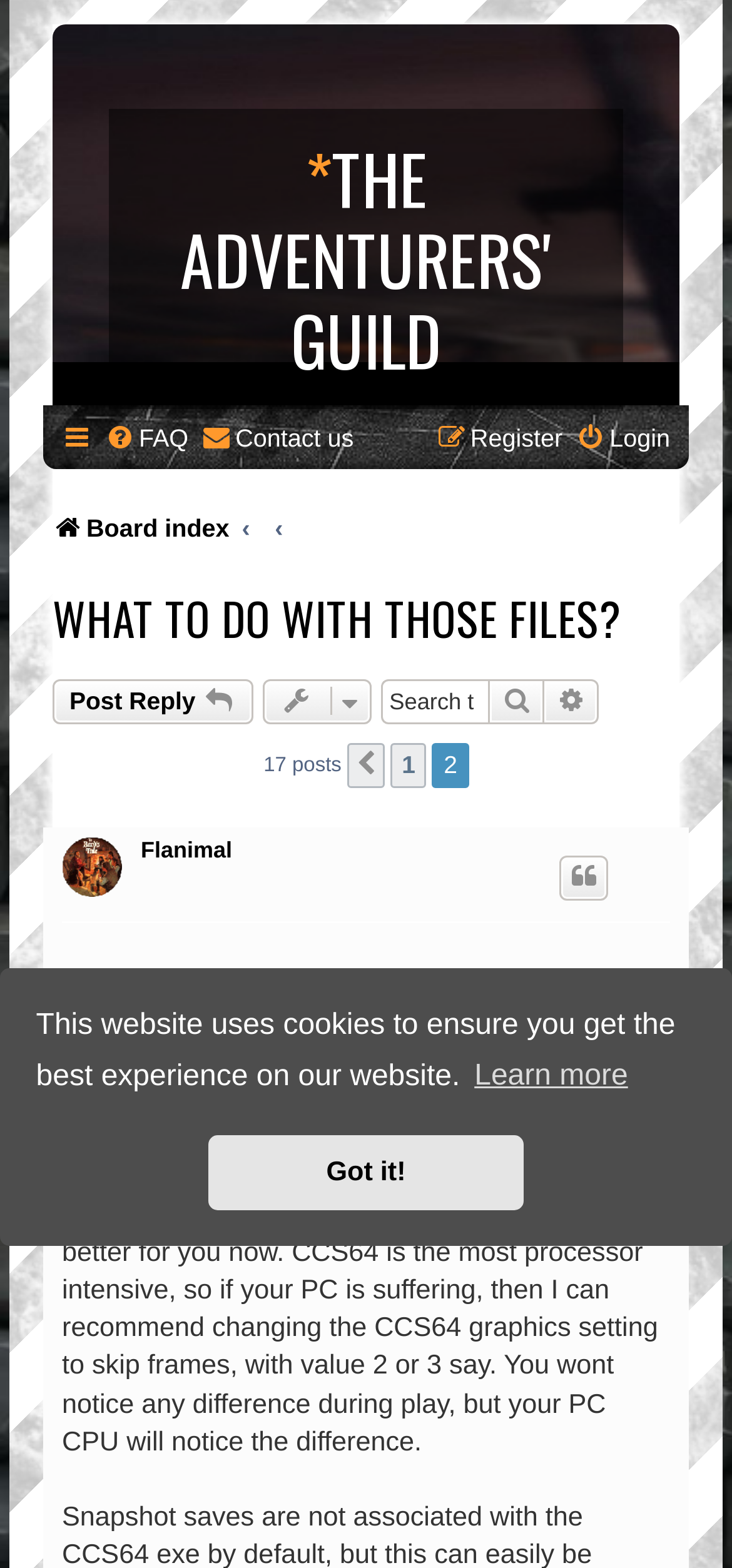Using the information in the image, give a detailed answer to the following question: What is the date of the post?

I found the date by looking at the static text 'Sun Oct 30, 2011 6:53 pm' located below the post content.